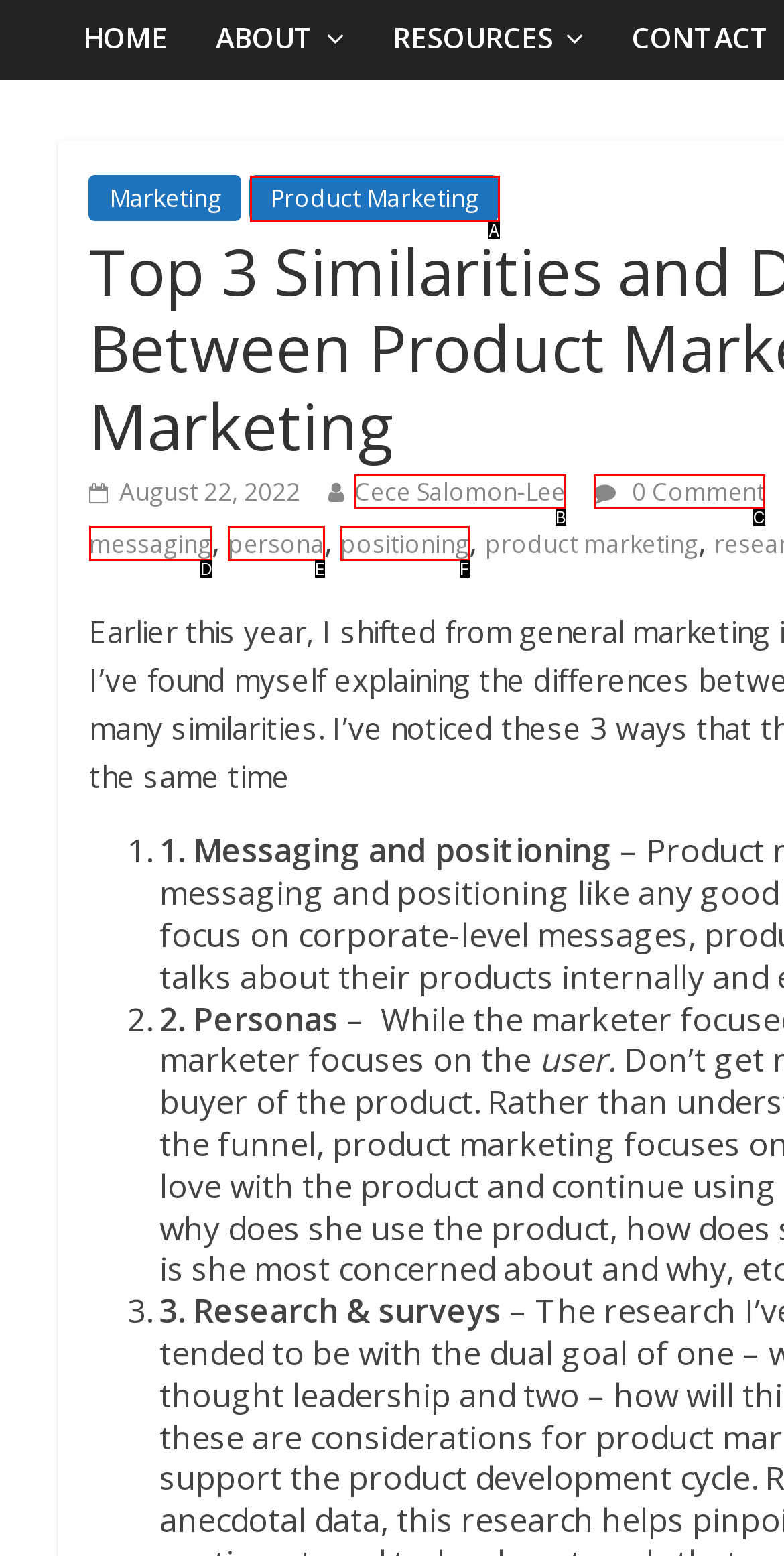From the given choices, identify the element that matches: Own A Website
Answer with the letter of the selected option.

None